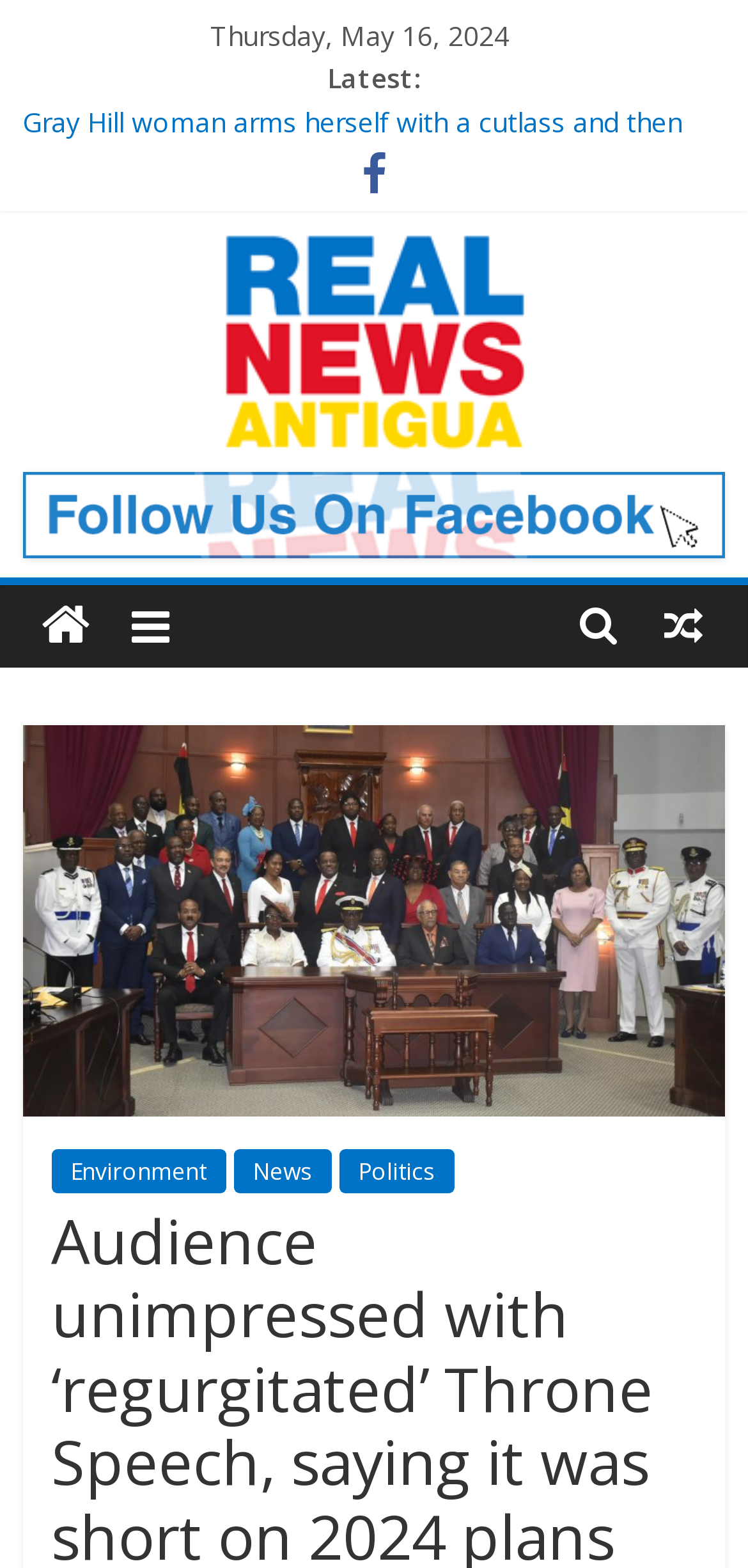Please specify the bounding box coordinates of the clickable section necessary to execute the following command: "Browse the 'Environment' section".

[0.068, 0.733, 0.302, 0.761]